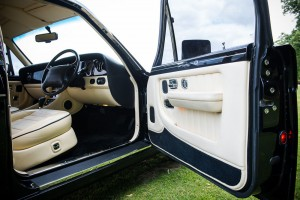Describe every detail you can see in the image.

The image showcases the luxurious interior of a Bentley Turbo S car, focusing specifically on the driver's side door and the interior cabin. The door is open, inviting viewers to explore the opulent design. Soft beige leather upholstery contrasts with sleek black accents, creating a sophisticated atmosphere. The interior features a well-appointed steering wheel, stylish dashboard elements, and various controls that emphasize the car's high-end functionality. Sunlight streams in, highlighting the vehicle's premium materials and craftsmanship, while the grassy setting outside suggests a leisurely outing. This detailed glimpse into the Bentley Turbo S perfectly encapsulates its elegance and comfort.